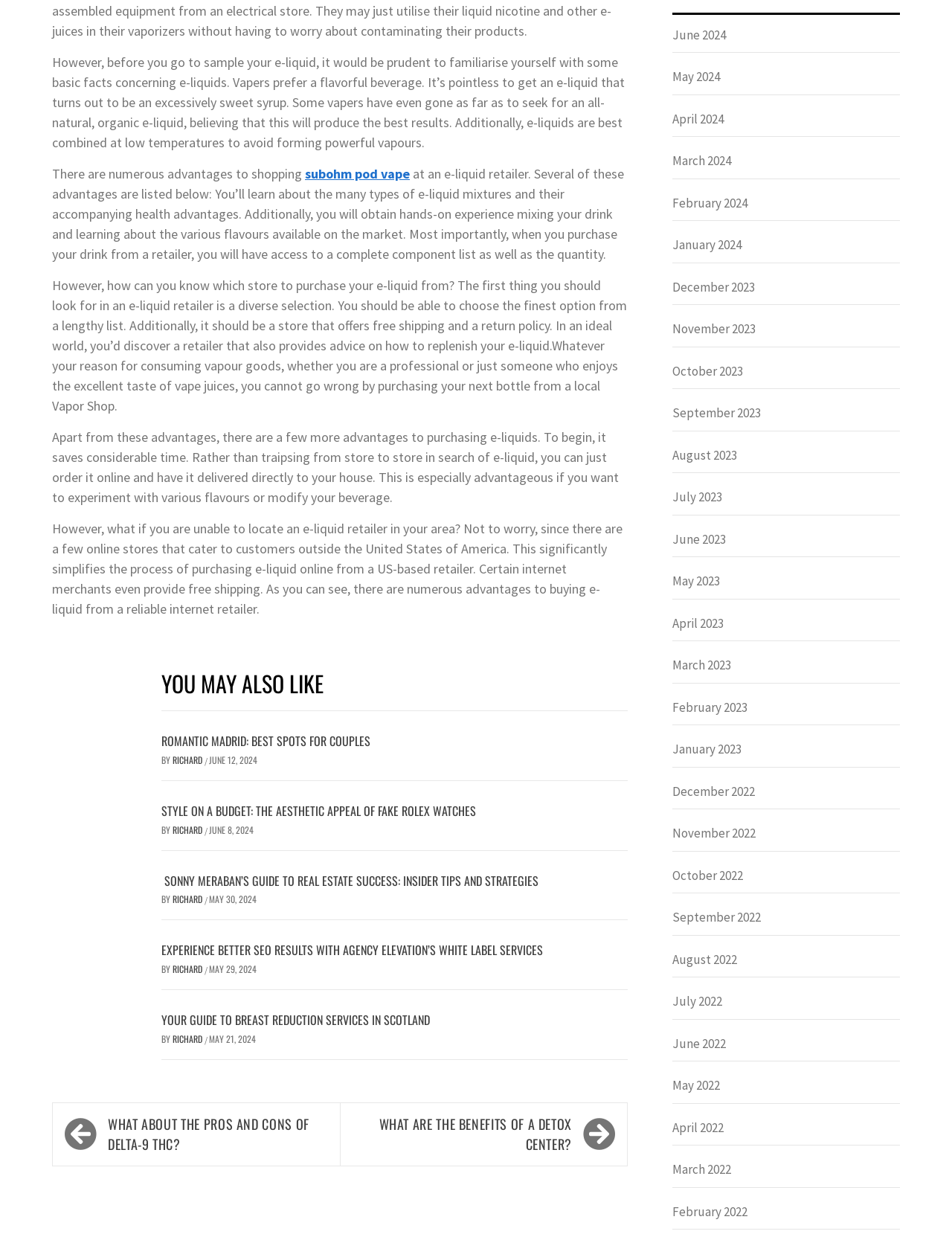Examine the image carefully and respond to the question with a detailed answer: 
What type of e-liquid do some vapers prefer?

Some vapers prefer all-natural, organic e-liquid because they believe it will produce the best results. This type of e-liquid is considered a healthier option, and vapers who prefer it are likely looking for a more natural vaping experience.